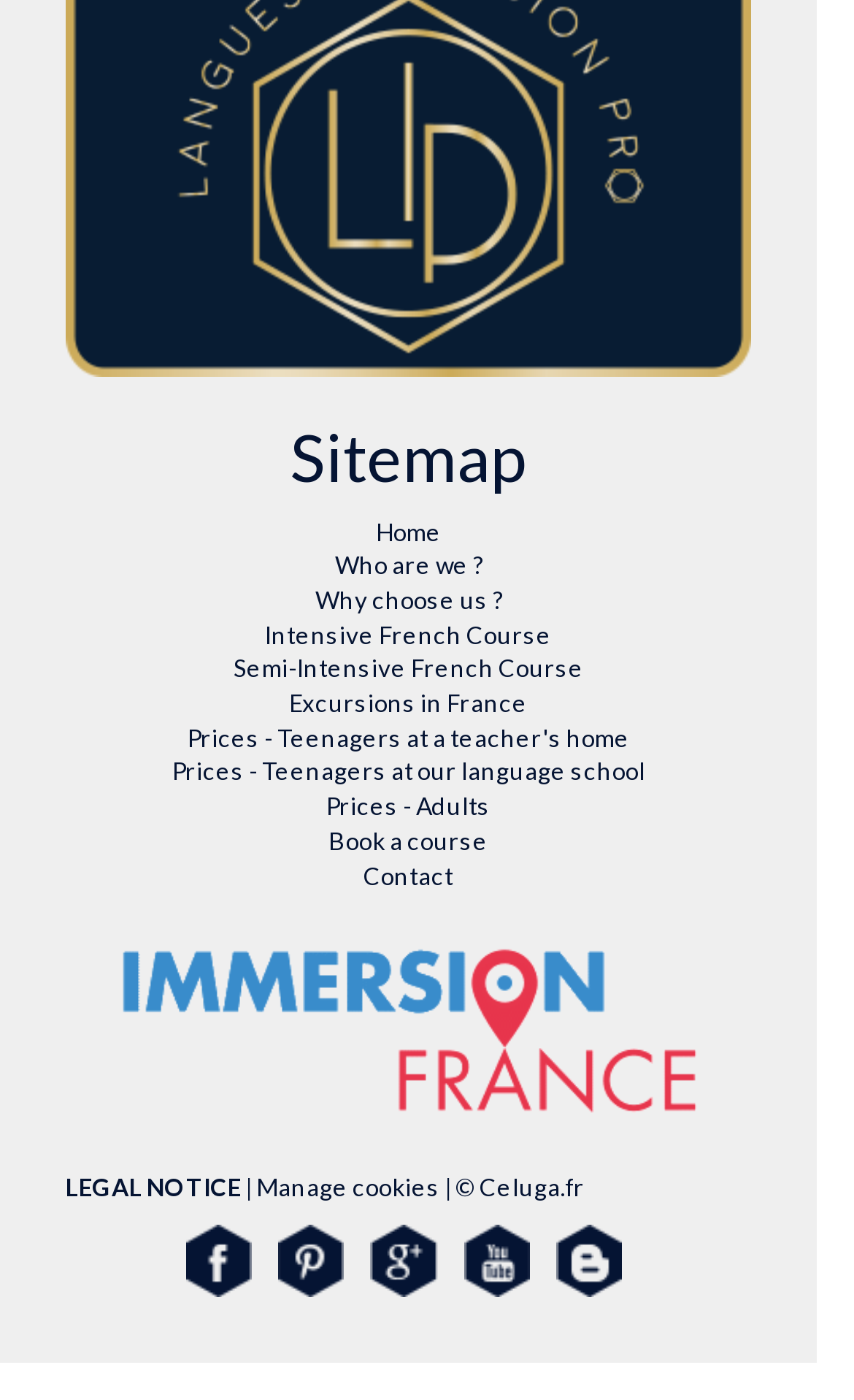What is the name of the language school?
Refer to the image and provide a one-word or short phrase answer.

Immersion France